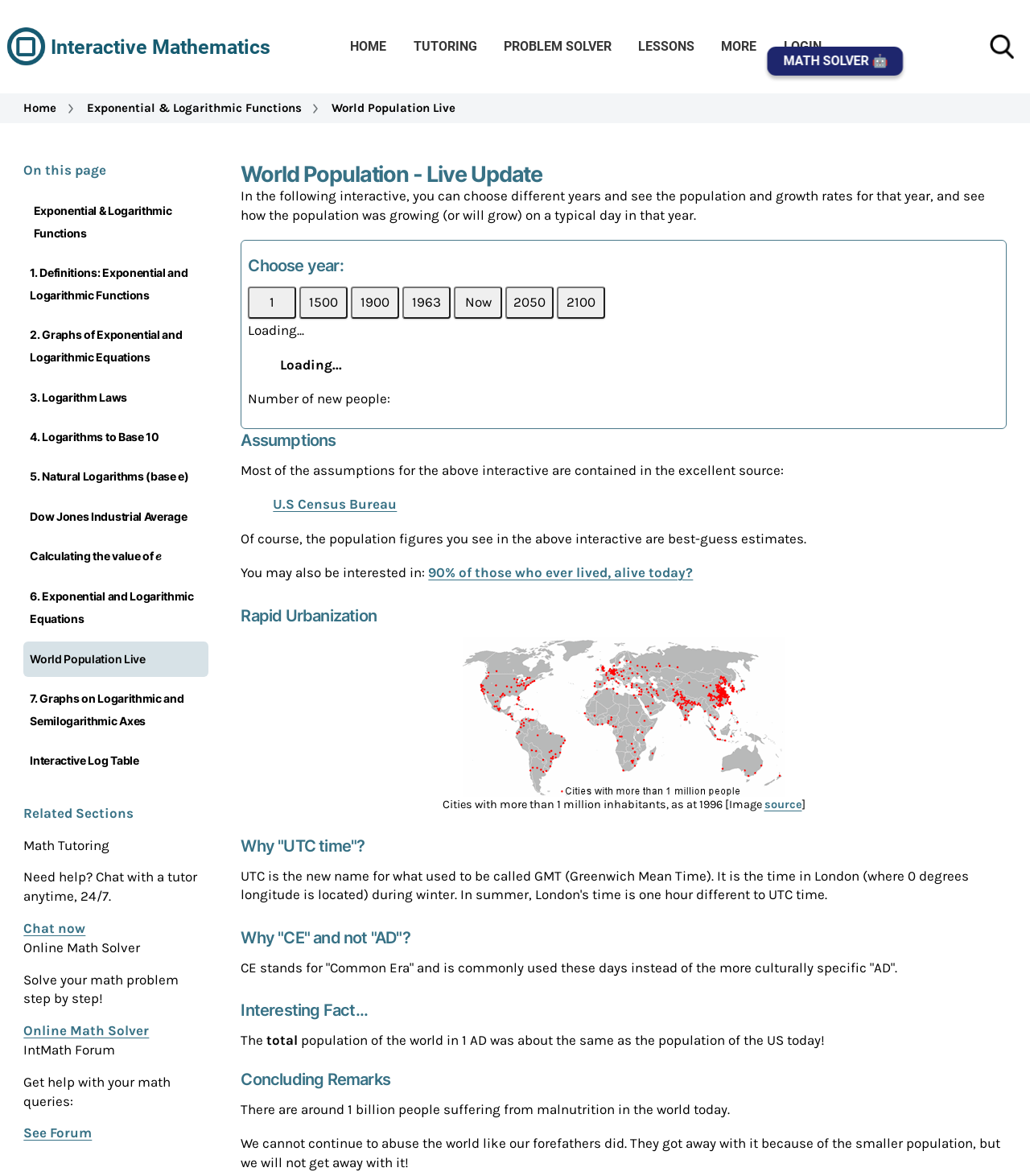Provide the bounding box coordinates for the area that should be clicked to complete the instruction: "See the IntMath Forum".

[0.023, 0.956, 0.089, 0.97]